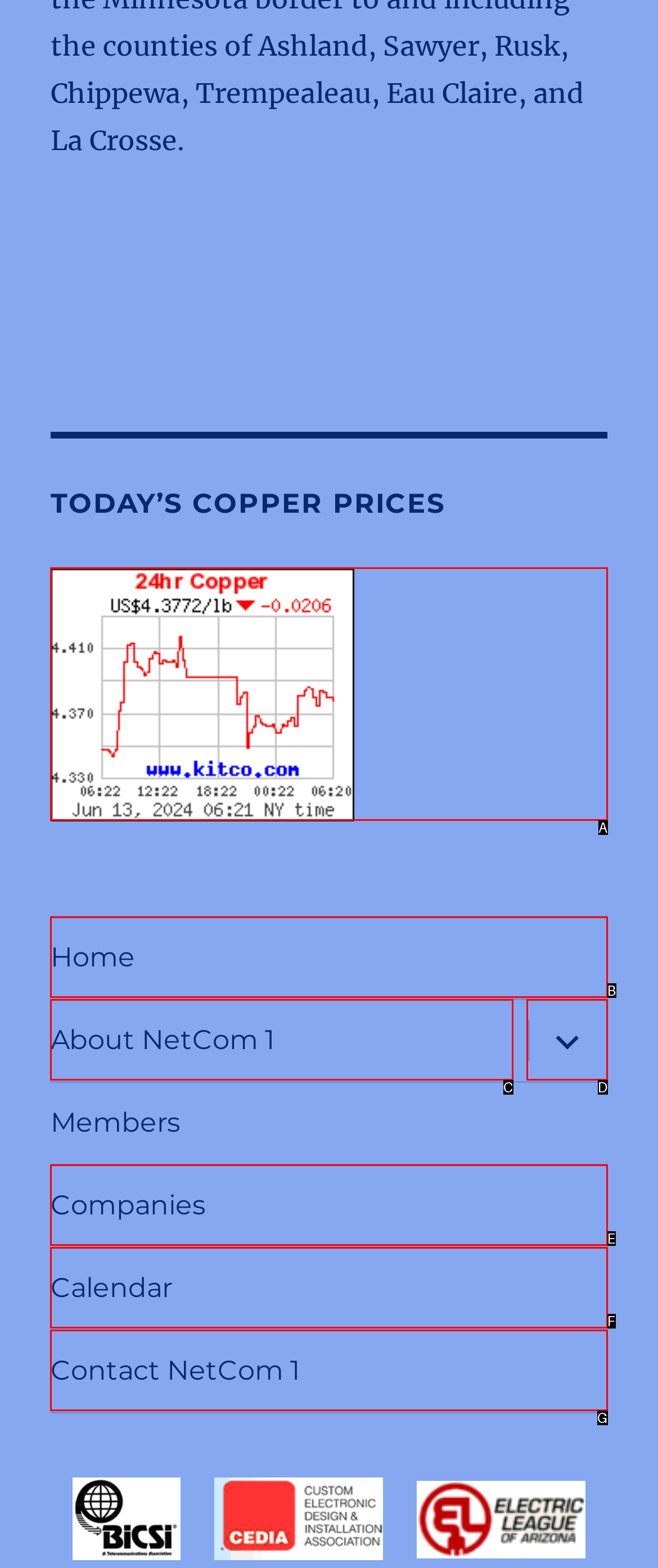Choose the HTML element that best fits the description: About NetCom 1. Answer with the option's letter directly.

C